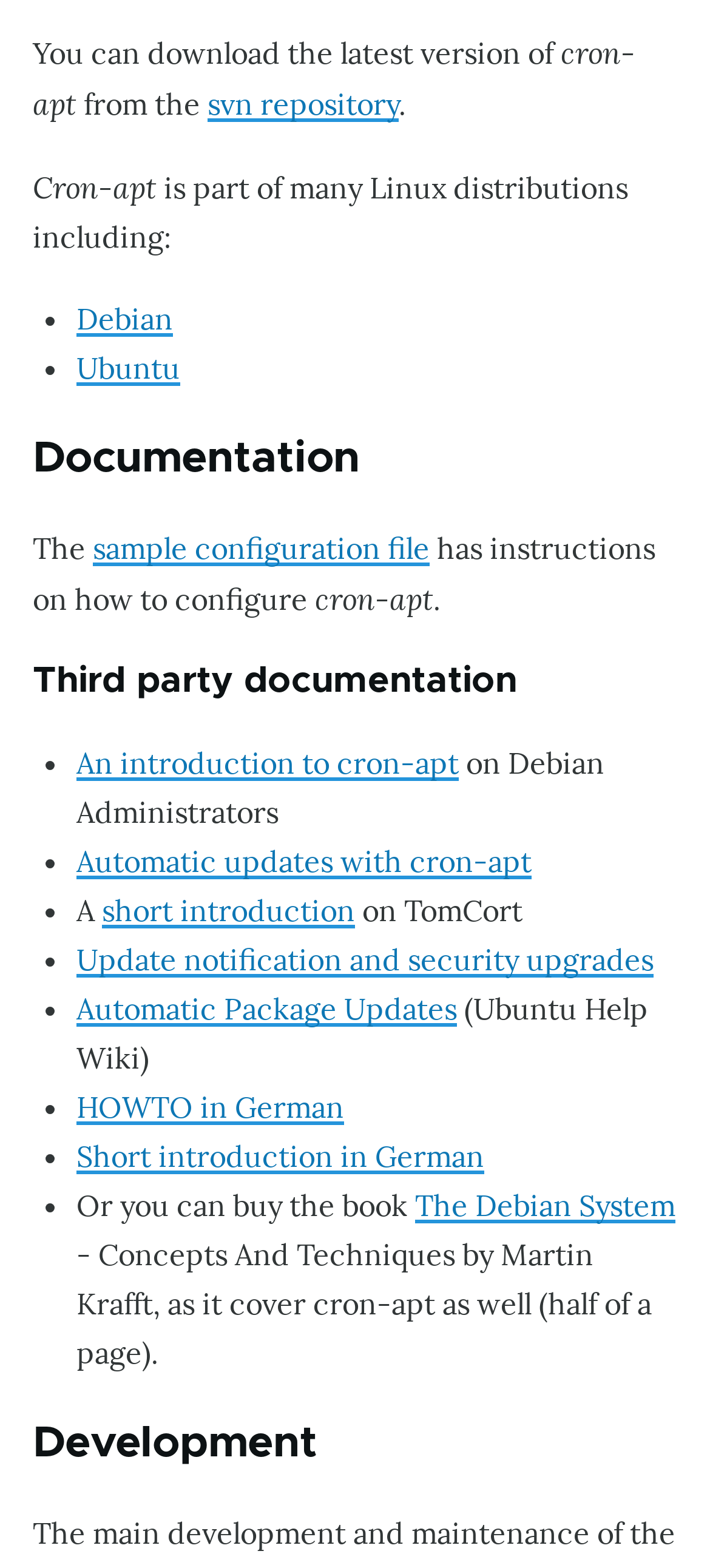What is the current development status of cron-apt?
Please provide a comprehensive and detailed answer to the question.

The webpage mentions that the main development and maintenance of cron-apt are ongoing, implying that the software is currently being maintained and updated.